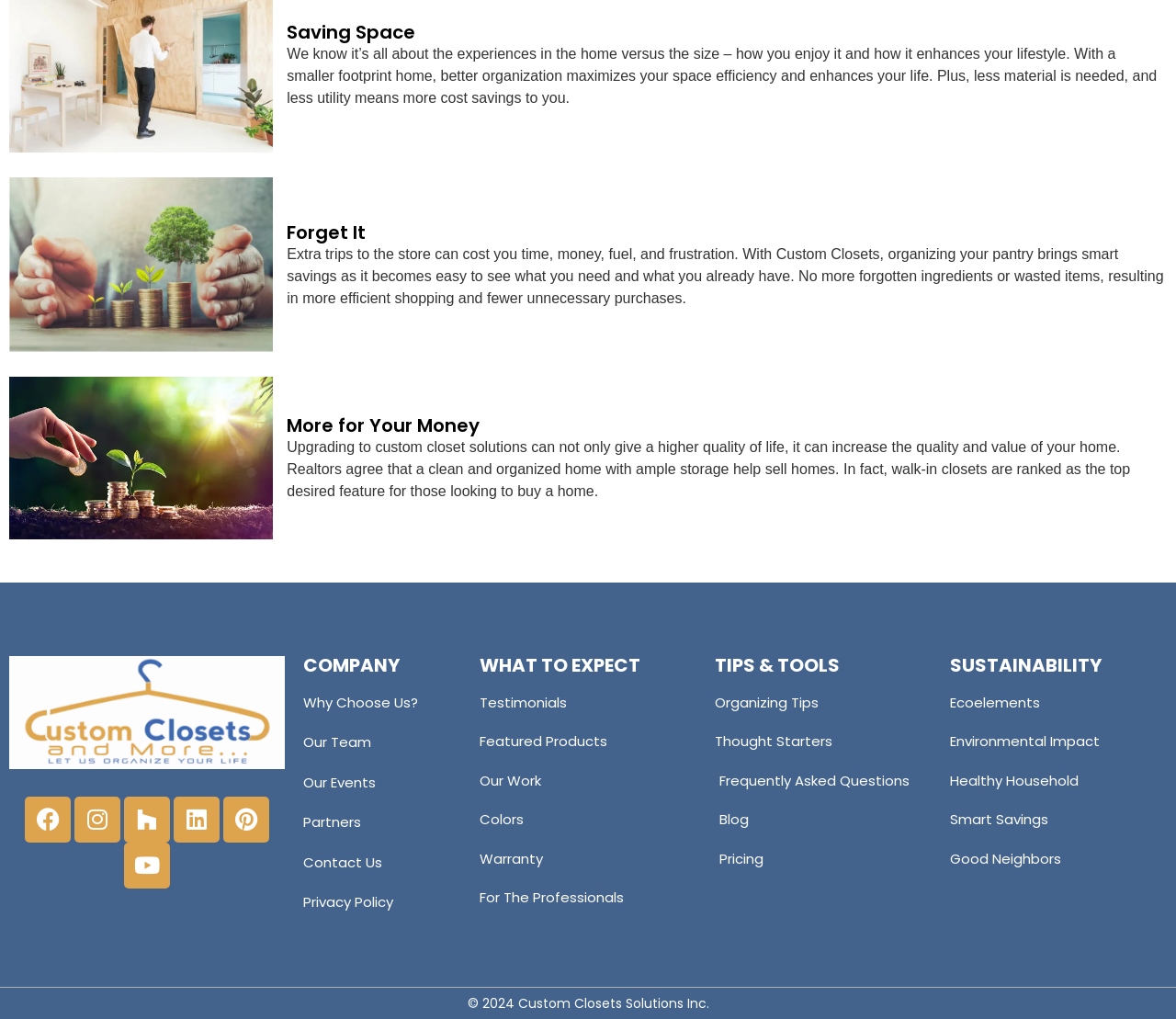Highlight the bounding box of the UI element that corresponds to this description: "Facebook".

[0.021, 0.781, 0.06, 0.826]